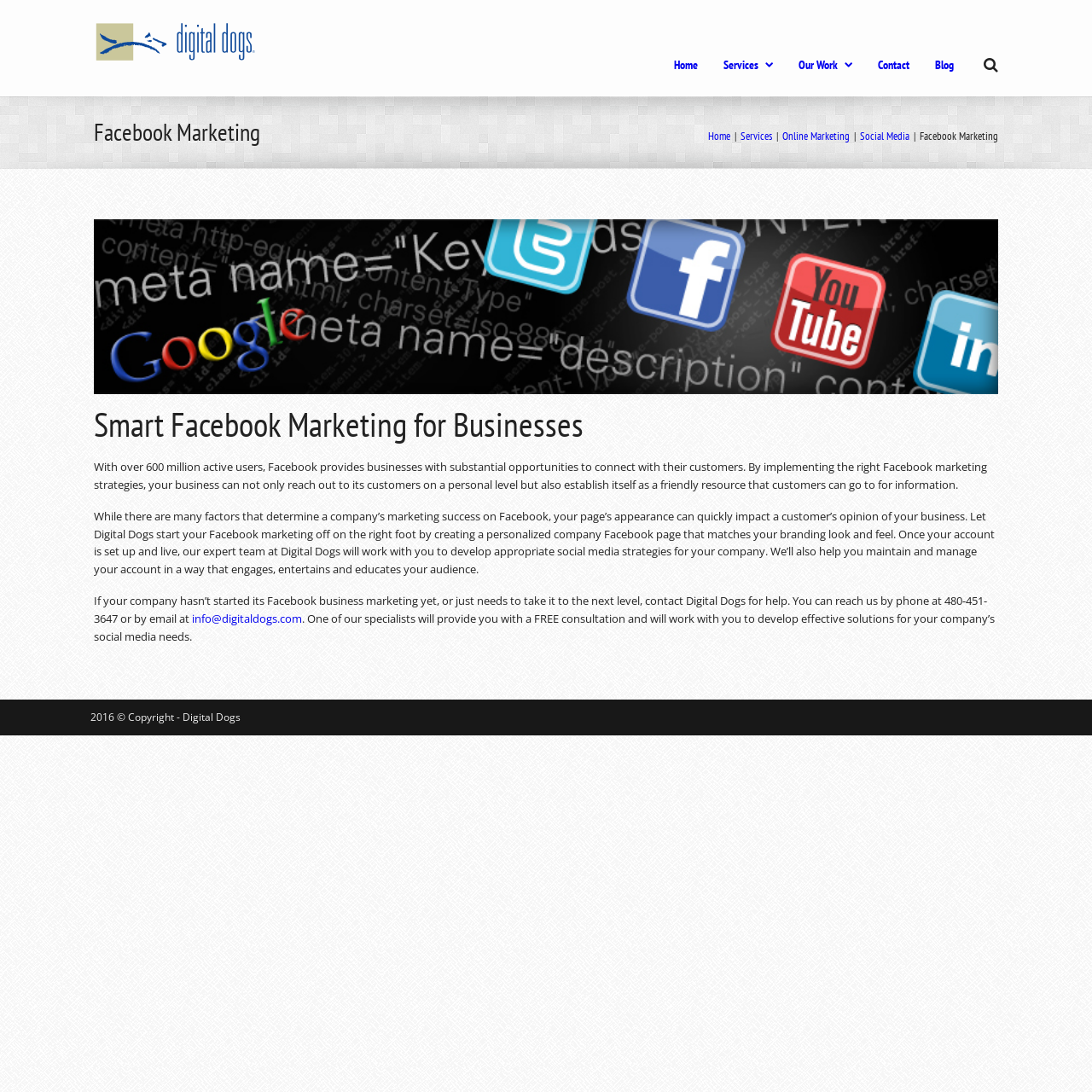Find the bounding box coordinates for the area you need to click to carry out the instruction: "Click on the 'Online Marketing' link". The coordinates should be four float numbers between 0 and 1, indicated as [left, top, right, bottom].

[0.669, 0.122, 0.809, 0.154]